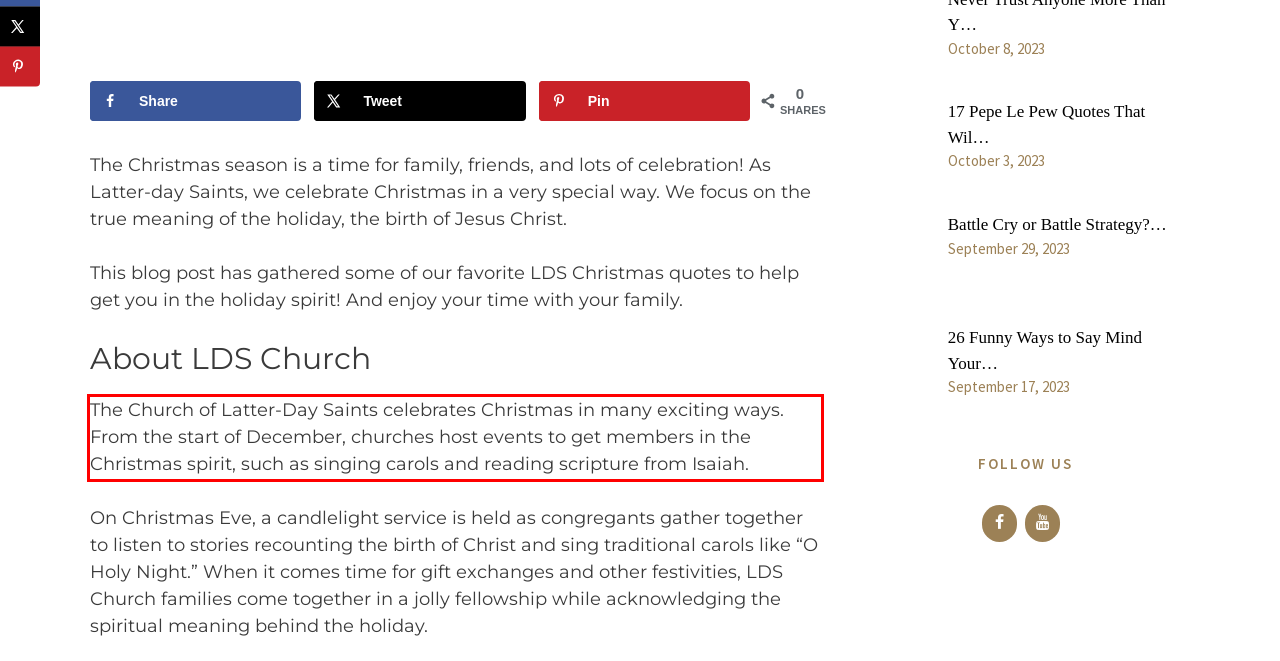There is a screenshot of a webpage with a red bounding box around a UI element. Please use OCR to extract the text within the red bounding box.

The Church of Latter-Day Saints celebrates Christmas in many exciting ways. From the start of December, churches host events to get members in the Christmas spirit, such as singing carols and reading scripture from Isaiah.